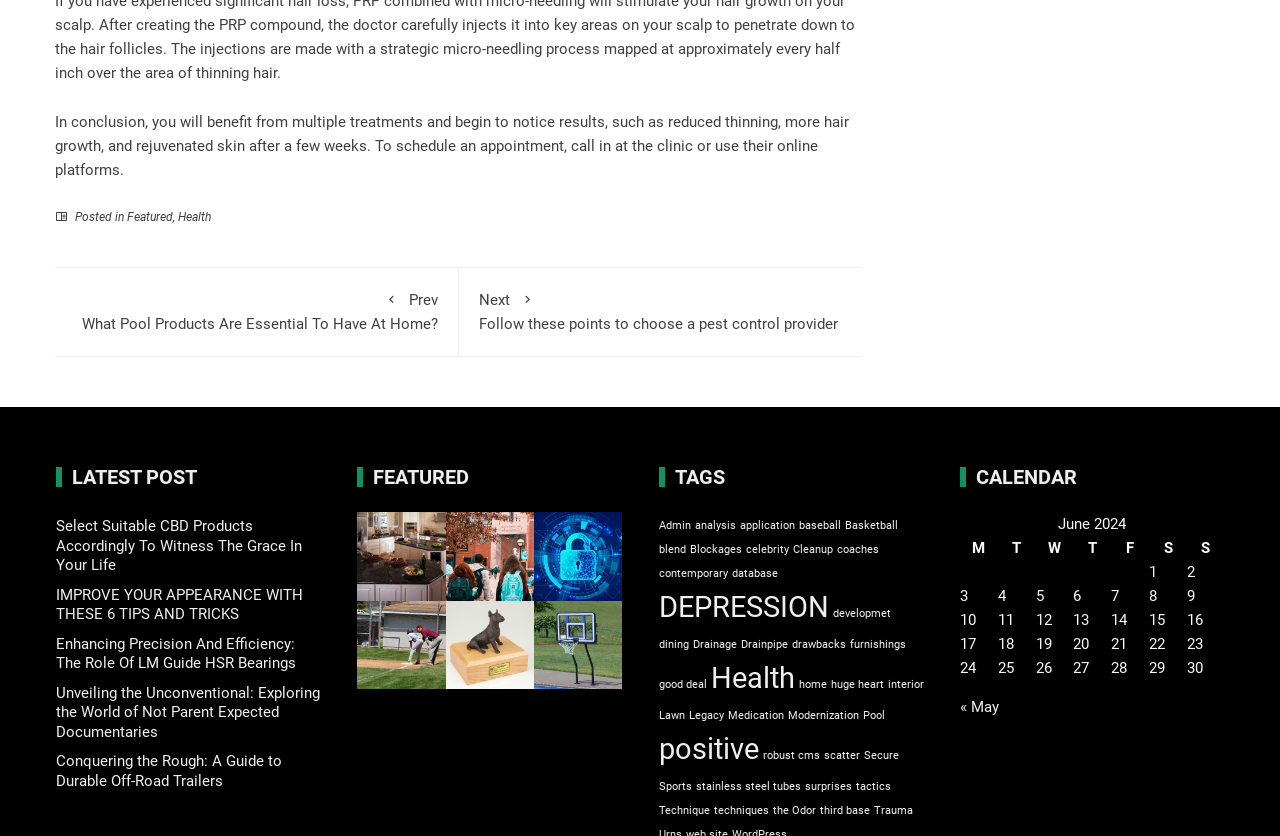Show the bounding box coordinates of the element that should be clicked to complete the task: "Click on the 'FEATURED' link".

[0.279, 0.559, 0.486, 0.583]